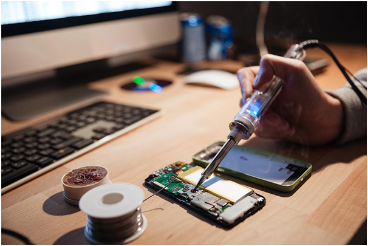What is visible in the background of the image?
Provide a comprehensive and detailed answer to the question.

In the background, a large computer monitor is visible, hinting at the use of technology in the repair process.